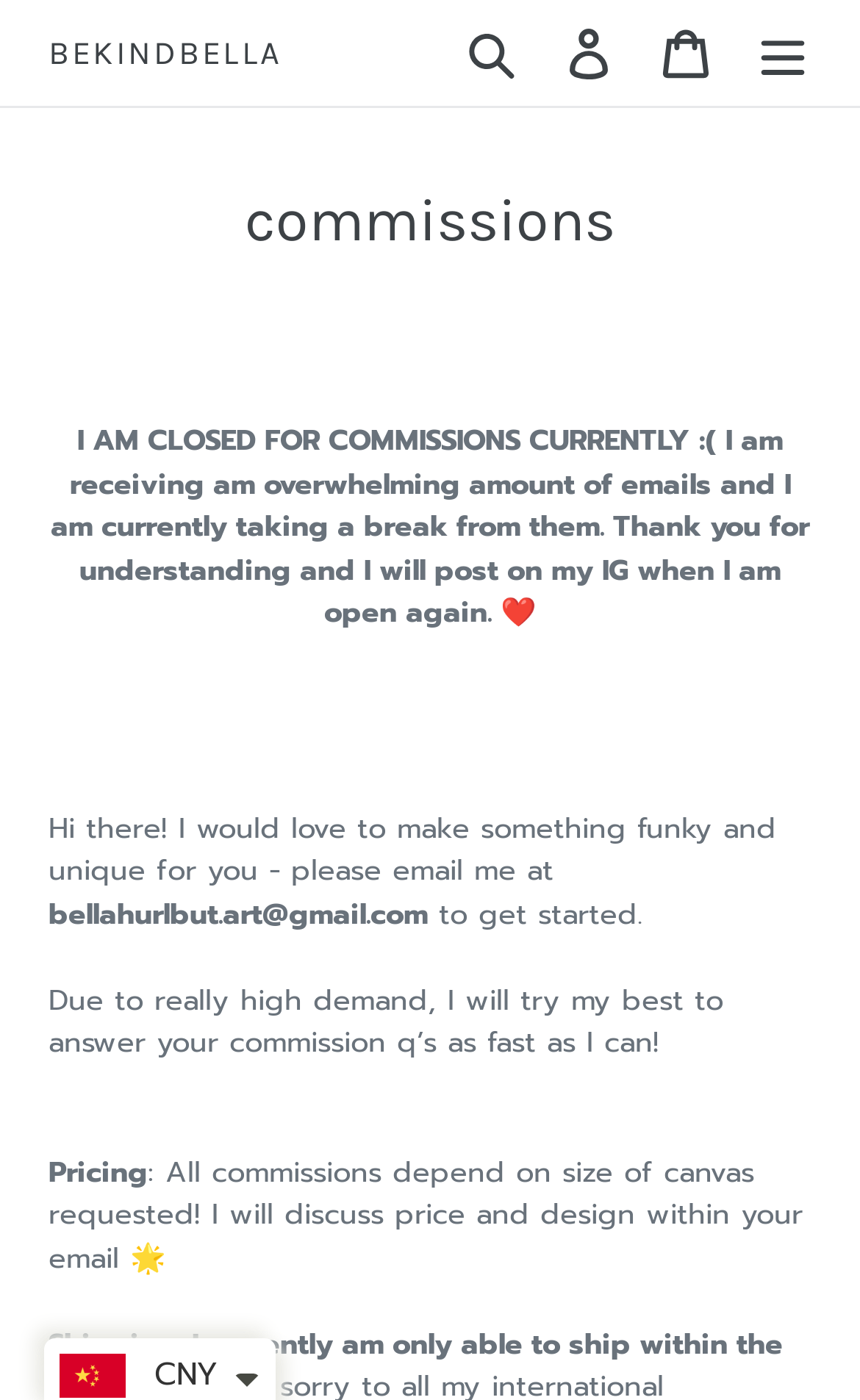Find the bounding box of the web element that fits this description: "parent_node: Search aria-label="Menu"".

[0.854, 0.004, 0.967, 0.072]